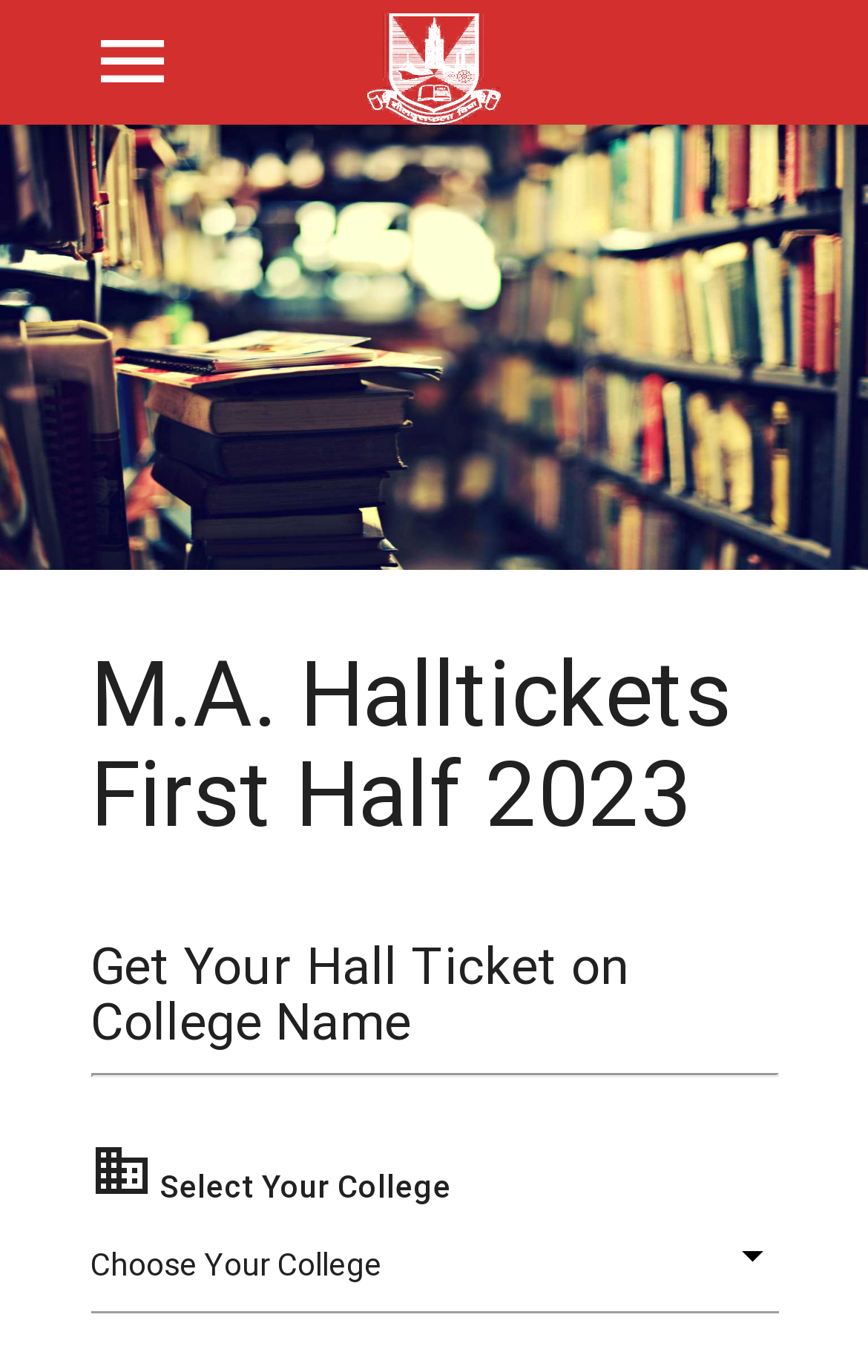What is the purpose of this webpage?
Using the picture, provide a one-word or short phrase answer.

Get hall tickets